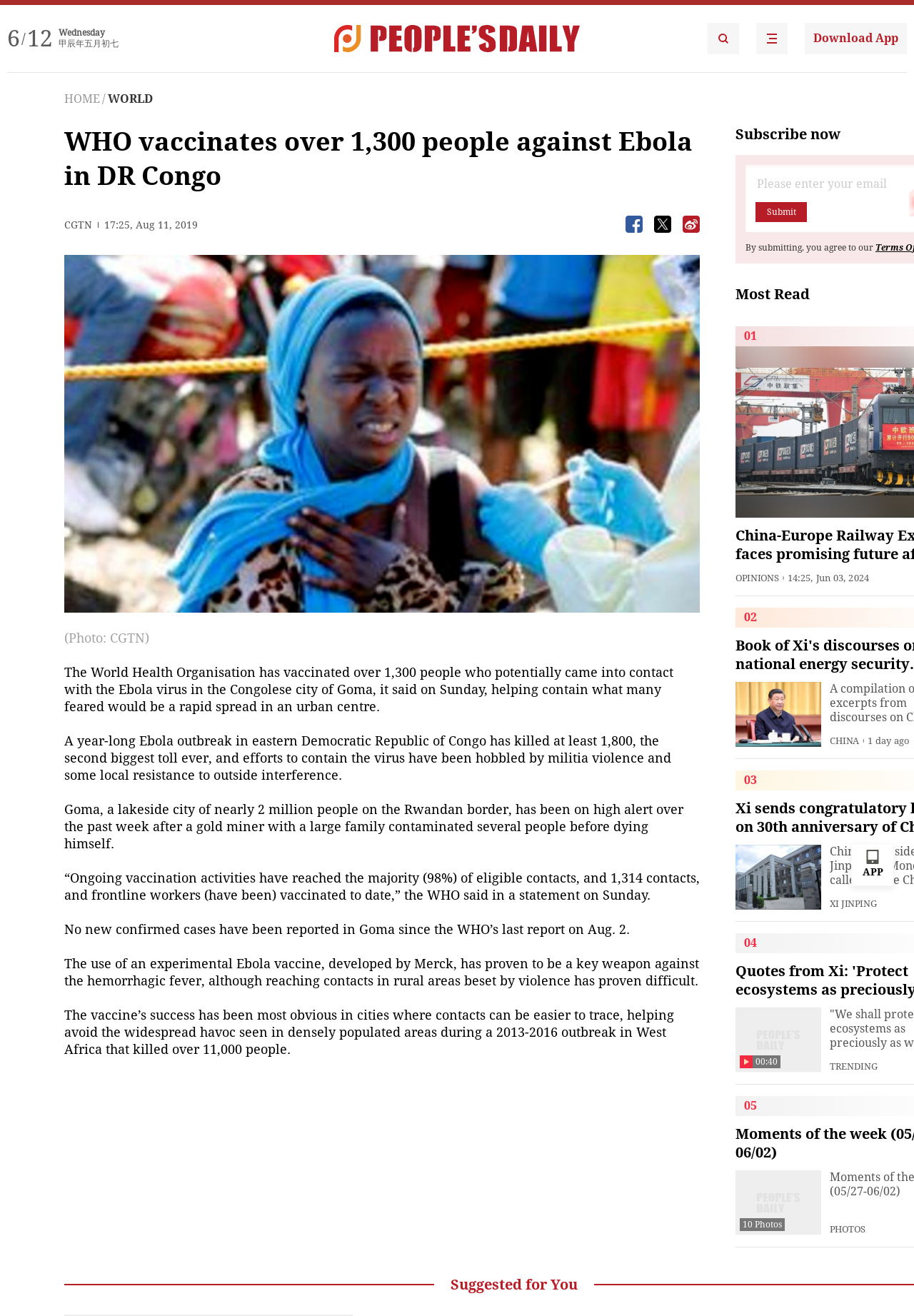Where is the city of Goma located?
Using the visual information, respond with a single word or phrase.

Rwandan border